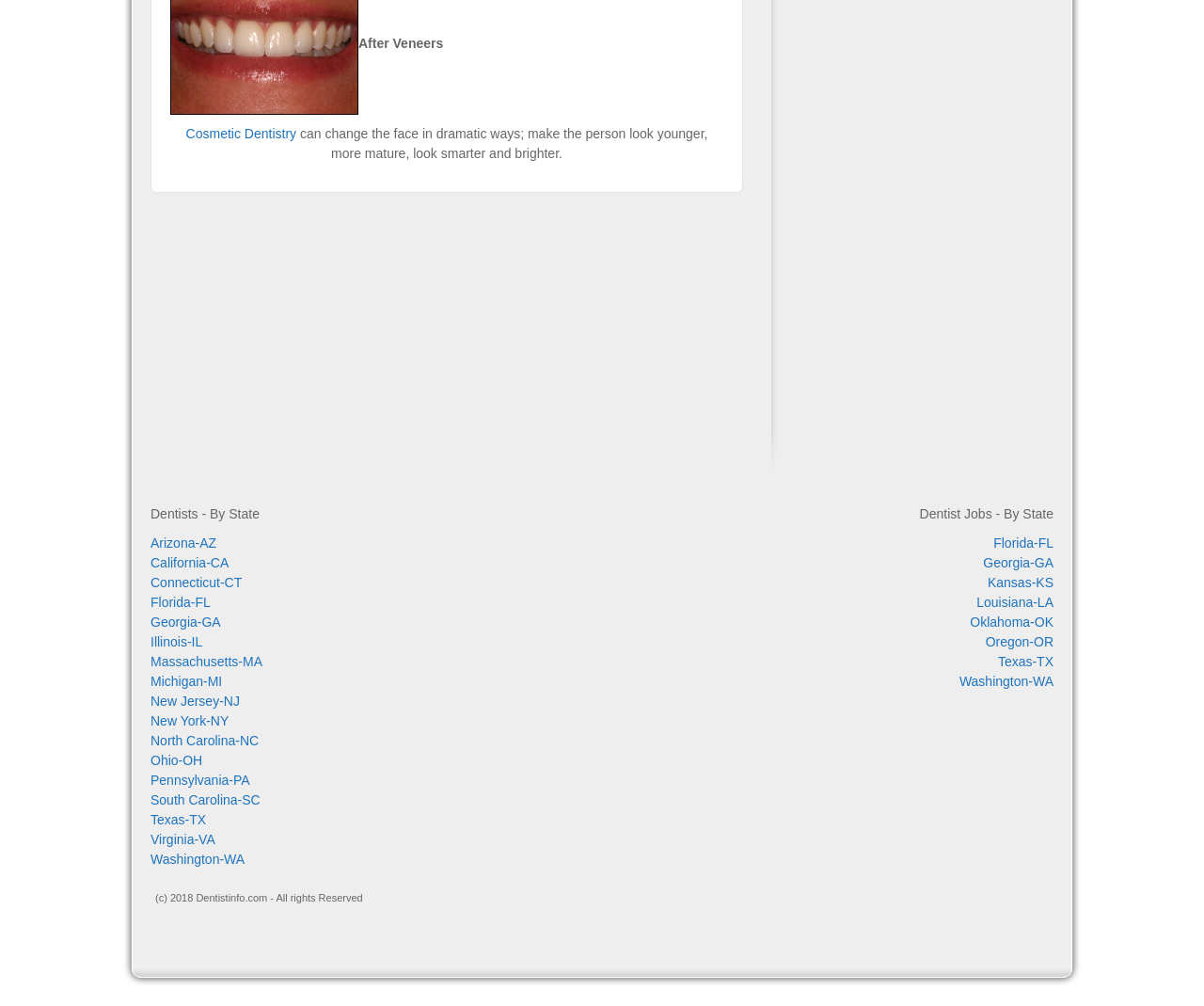Locate the UI element described by North Carolina-NC and provide its bounding box coordinates. Use the format (top-left x, top-left y, bottom-right x, bottom-right y) with all values as floating point numbers between 0 and 1.

[0.125, 0.728, 0.215, 0.743]